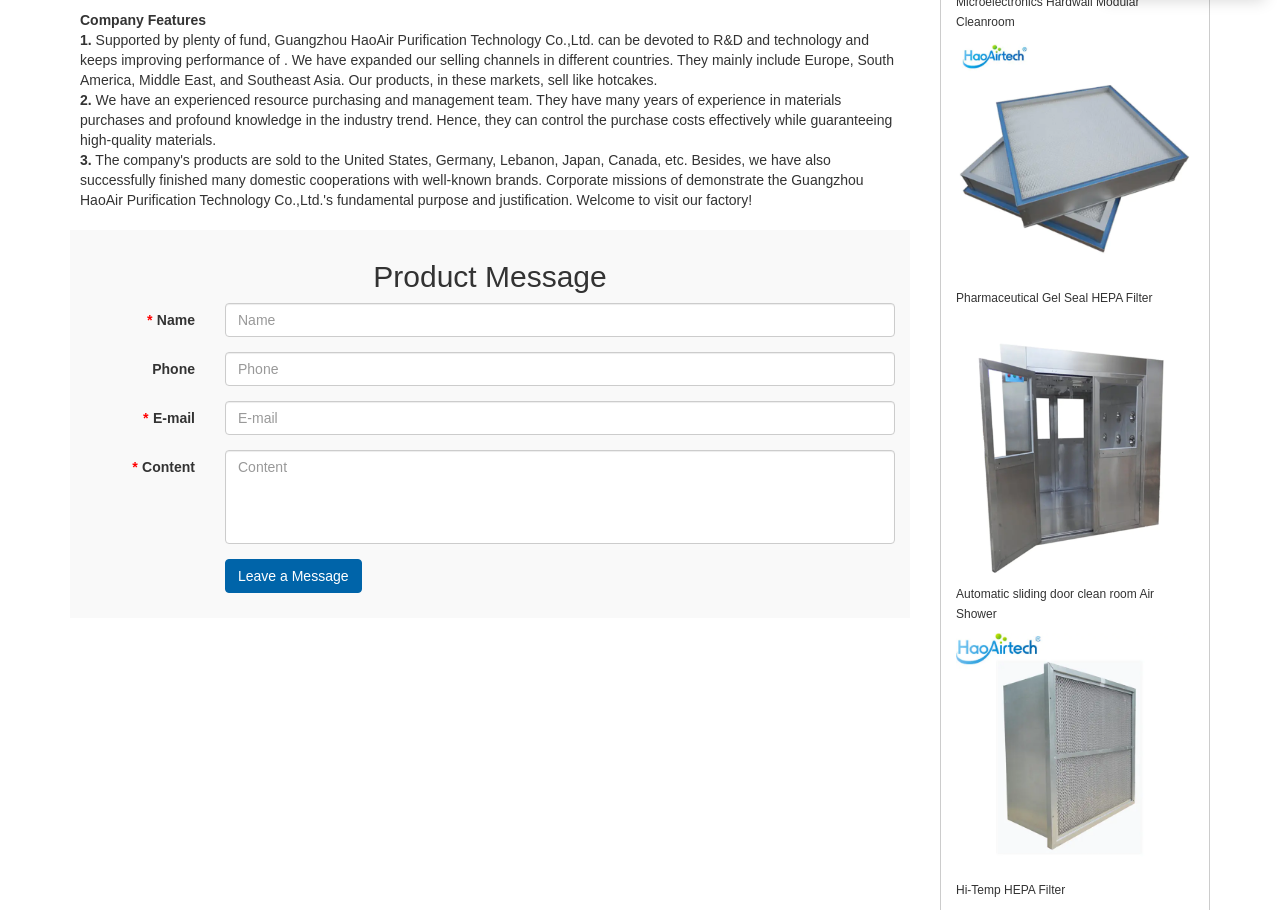What is the company's focus?
Your answer should be a single word or phrase derived from the screenshot.

R&D and technology